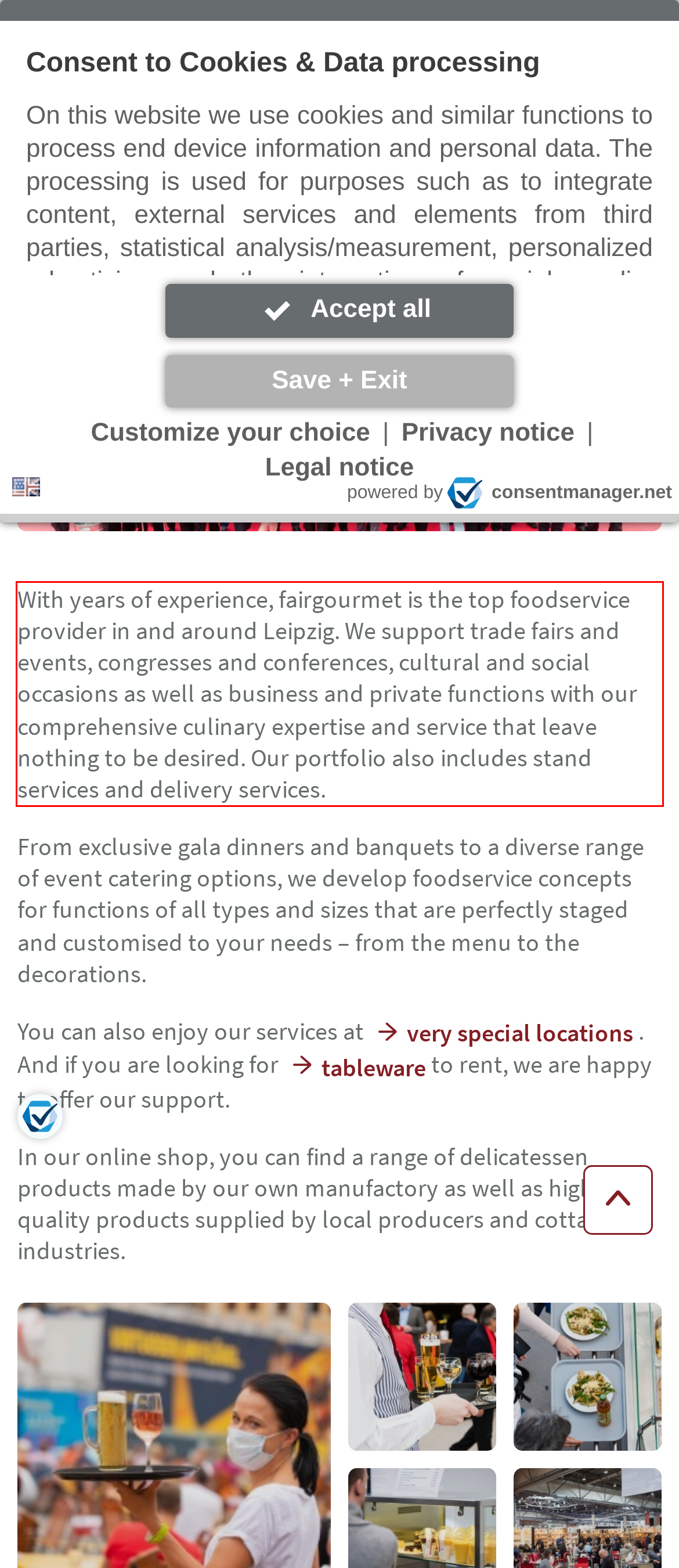Please analyze the provided webpage screenshot and perform OCR to extract the text content from the red rectangle bounding box.

With years of experience, fairgourmet is the top foodservice provider in and around Leipzig. We support trade fairs and events, congresses and conferences, cultural and social occasions as well as business and private functions with our comprehensive culinary expertise and service that leave nothing to be desired. Our portfolio also includes stand services and delivery services.